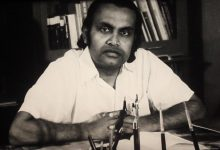Please analyze the image and give a detailed answer to the question:
What is the topic related to the image?

The image is associated with the topic 'New Podcast Alert!' and is part of a broader discussion or content related to film studies, particularly within the context of Indian cinema, highlighting its relevance in contemporary discourse.